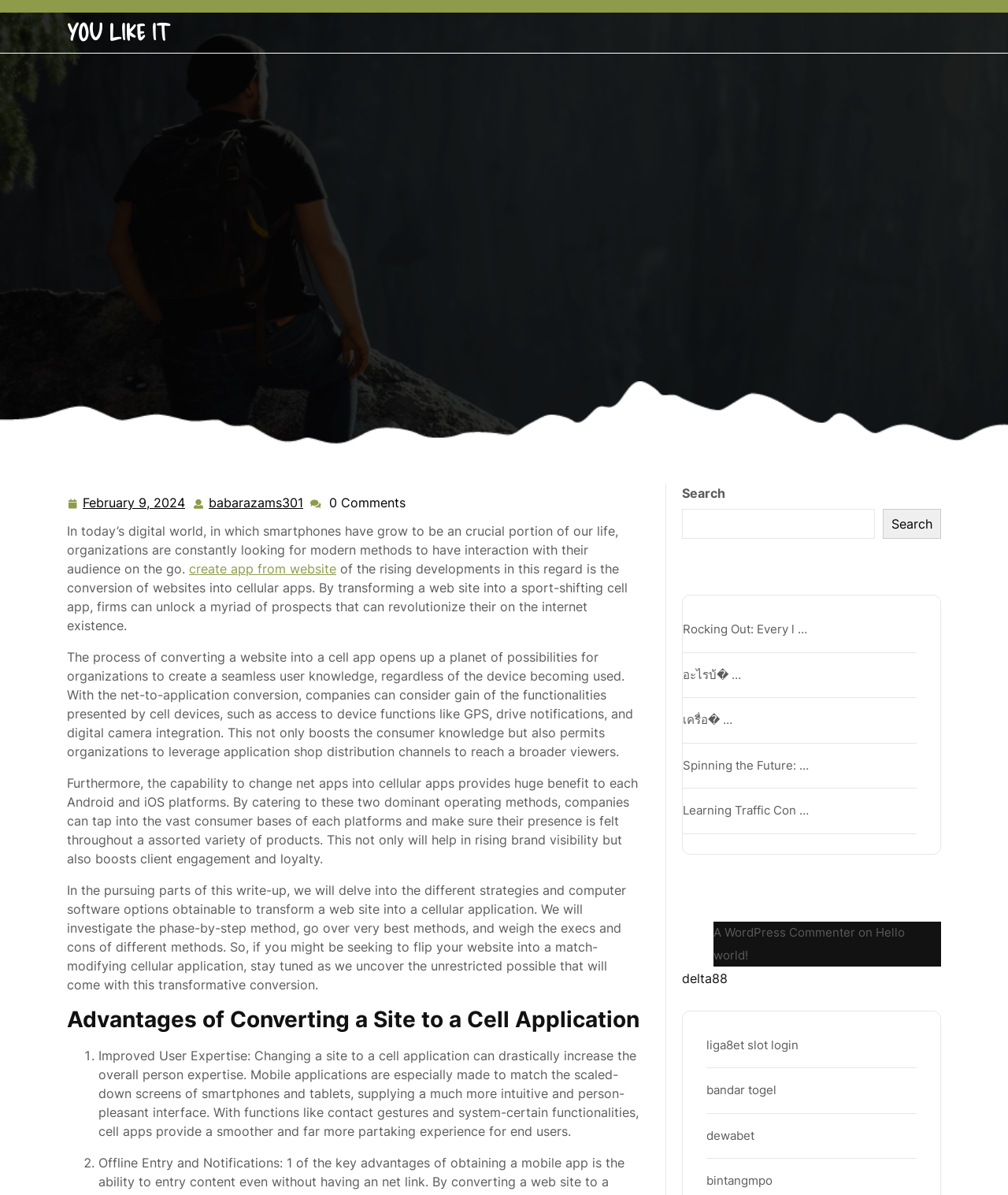What is the topic of the article on the webpage?
Analyze the screenshot and provide a detailed answer to the question.

The webpage appears to be an article discussing the benefits and process of converting websites into mobile applications. The article explores the advantages of this conversion, including improved user experience, access to device functions, and increased brand visibility.